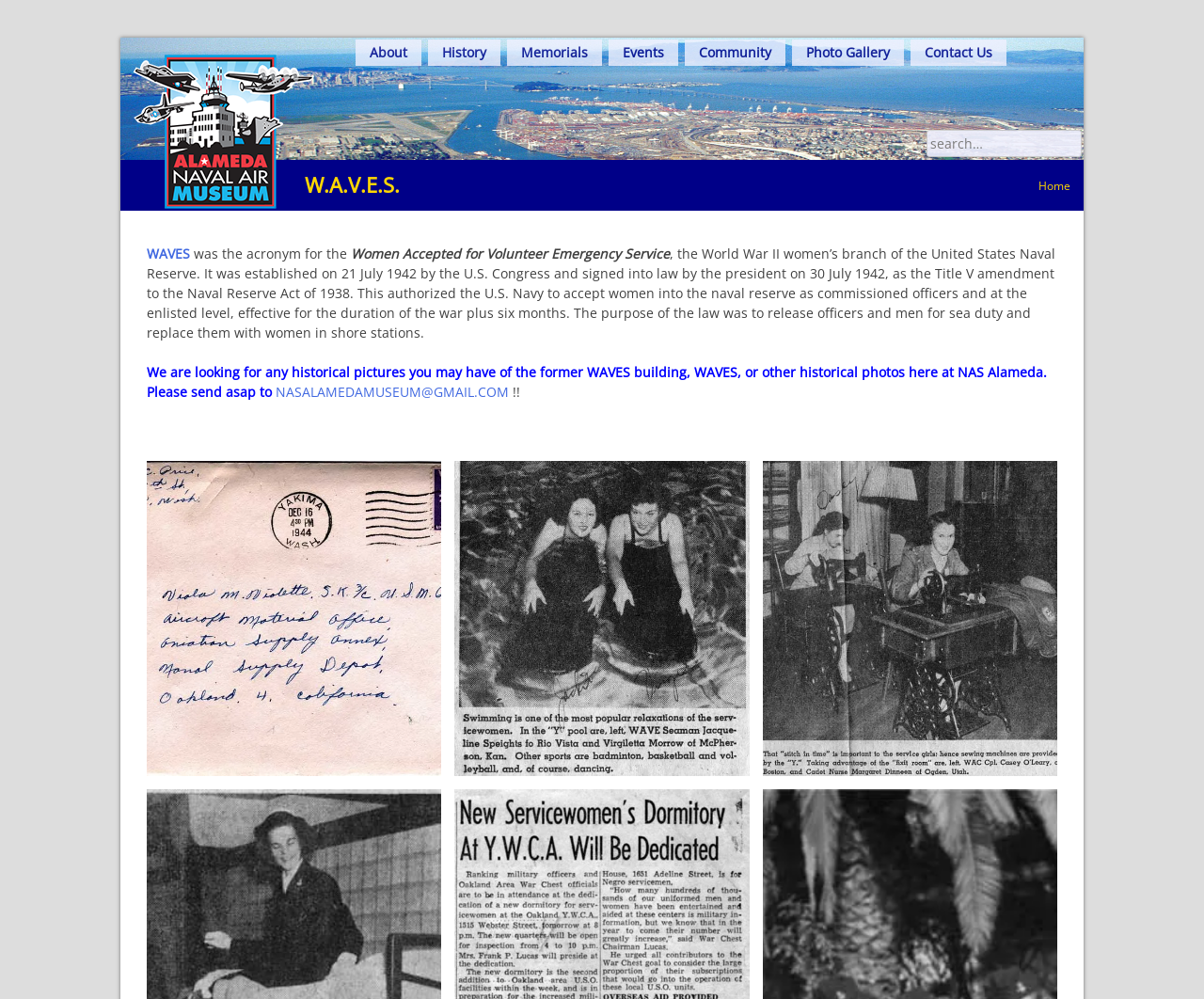Pinpoint the bounding box coordinates for the area that should be clicked to perform the following instruction: "Contact Us".

[0.756, 0.04, 0.836, 0.066]